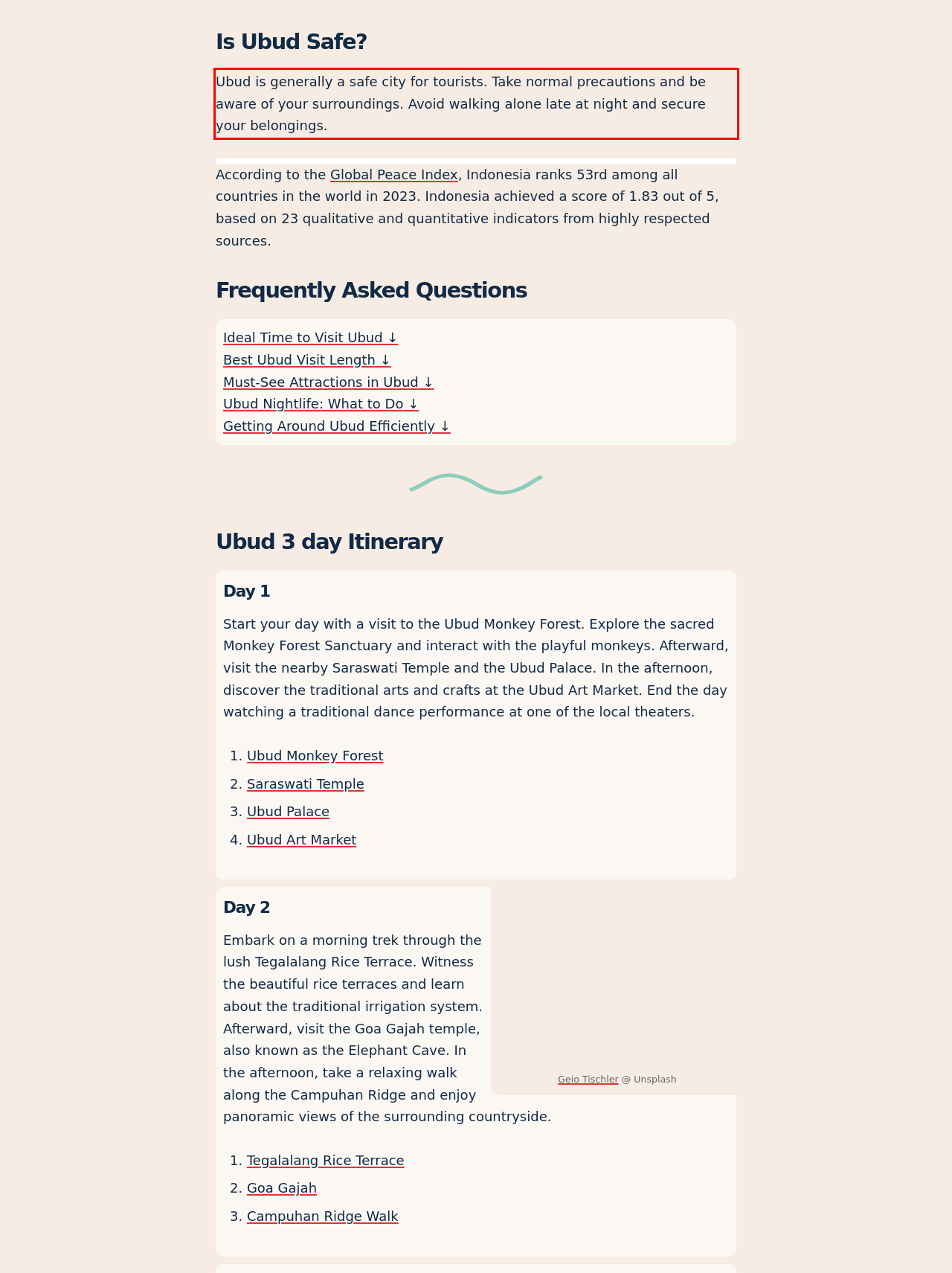Look at the provided screenshot of the webpage and perform OCR on the text within the red bounding box.

Ubud is generally a safe city for tourists. Take normal precautions and be aware of your surroundings. Avoid walking alone late at night and secure your belongings.